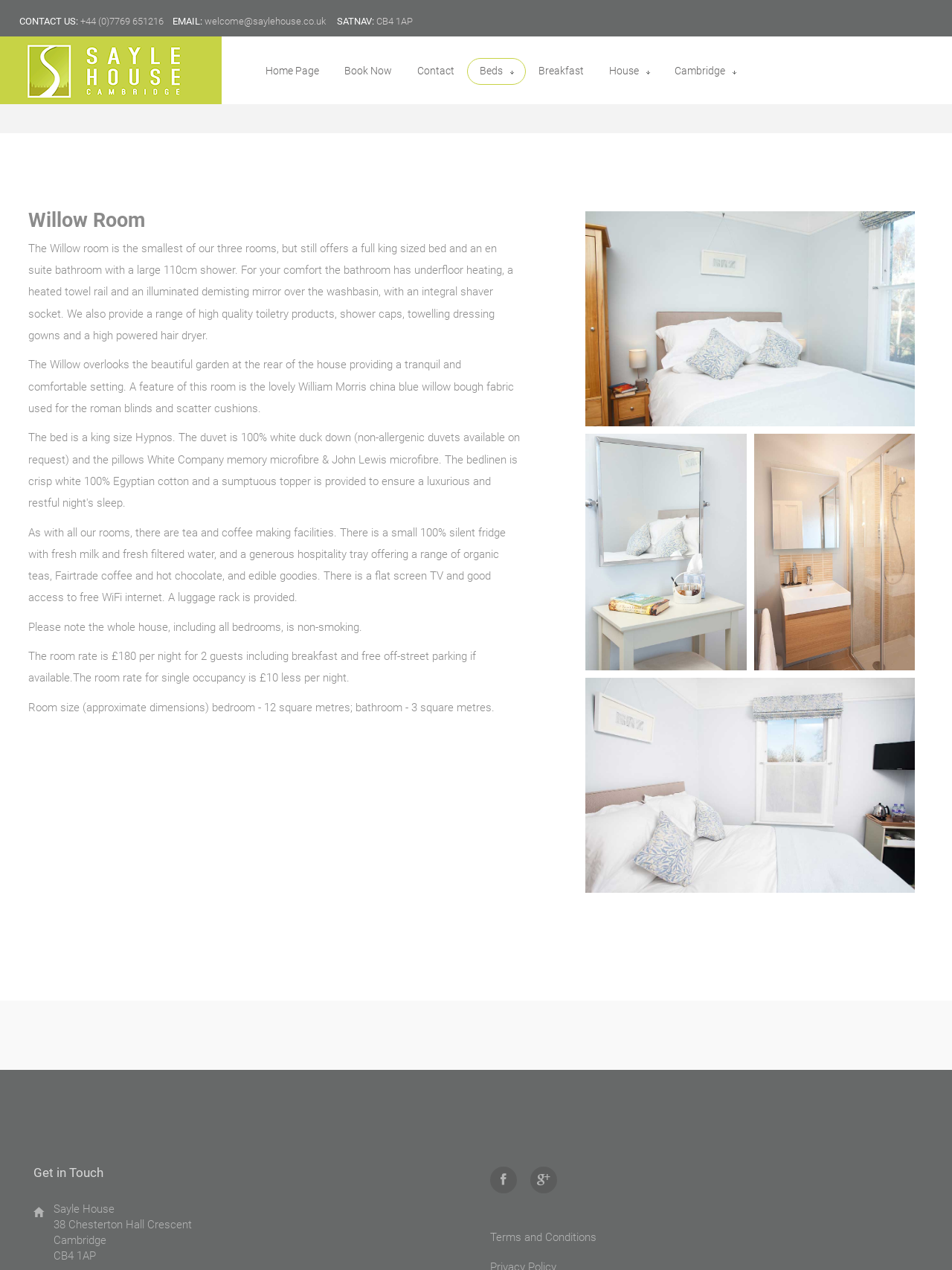Provide a one-word or one-phrase answer to the question:
What is the rate for single occupancy?

£170 per night